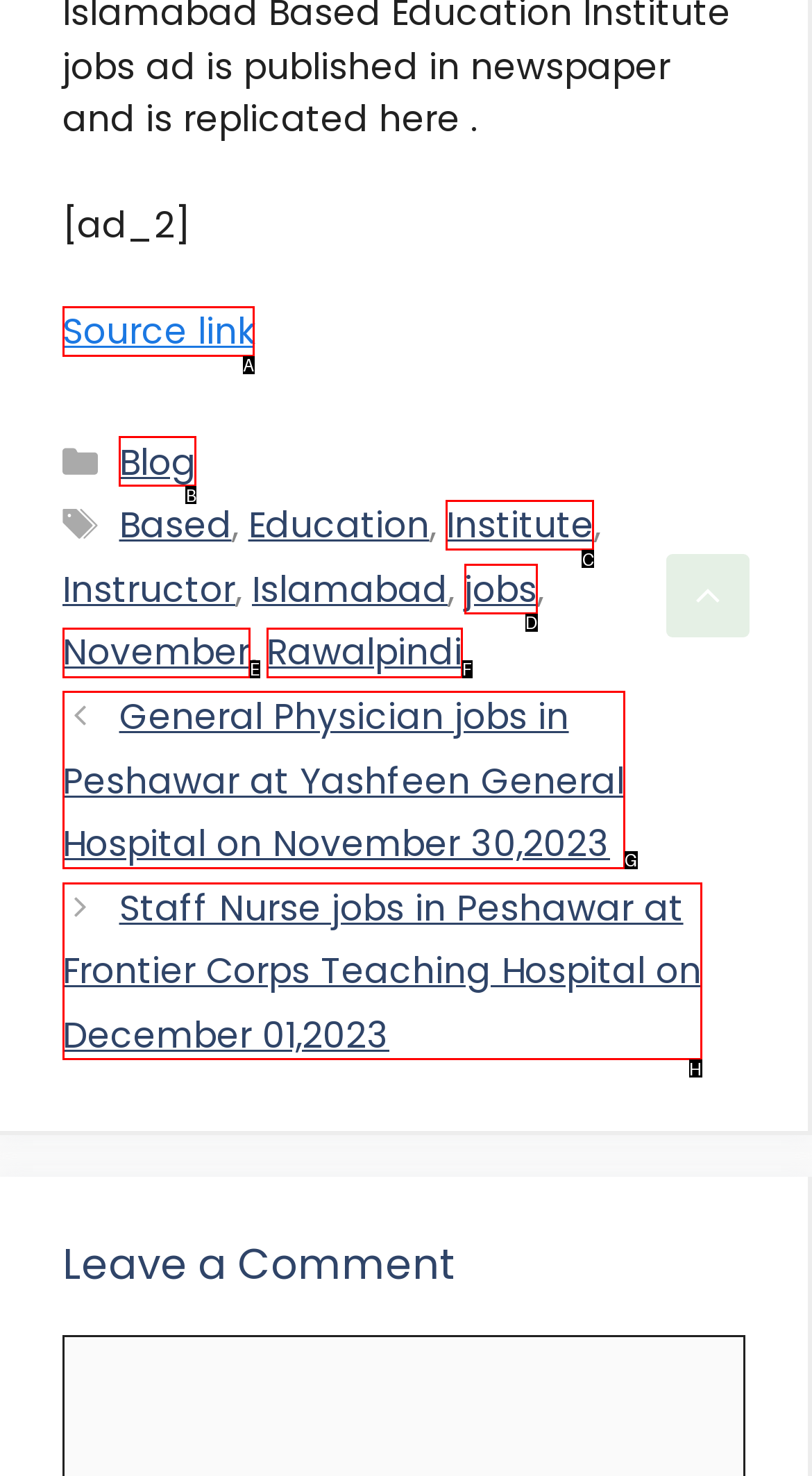Based on the provided element description: Source link, identify the best matching HTML element. Respond with the corresponding letter from the options shown.

A